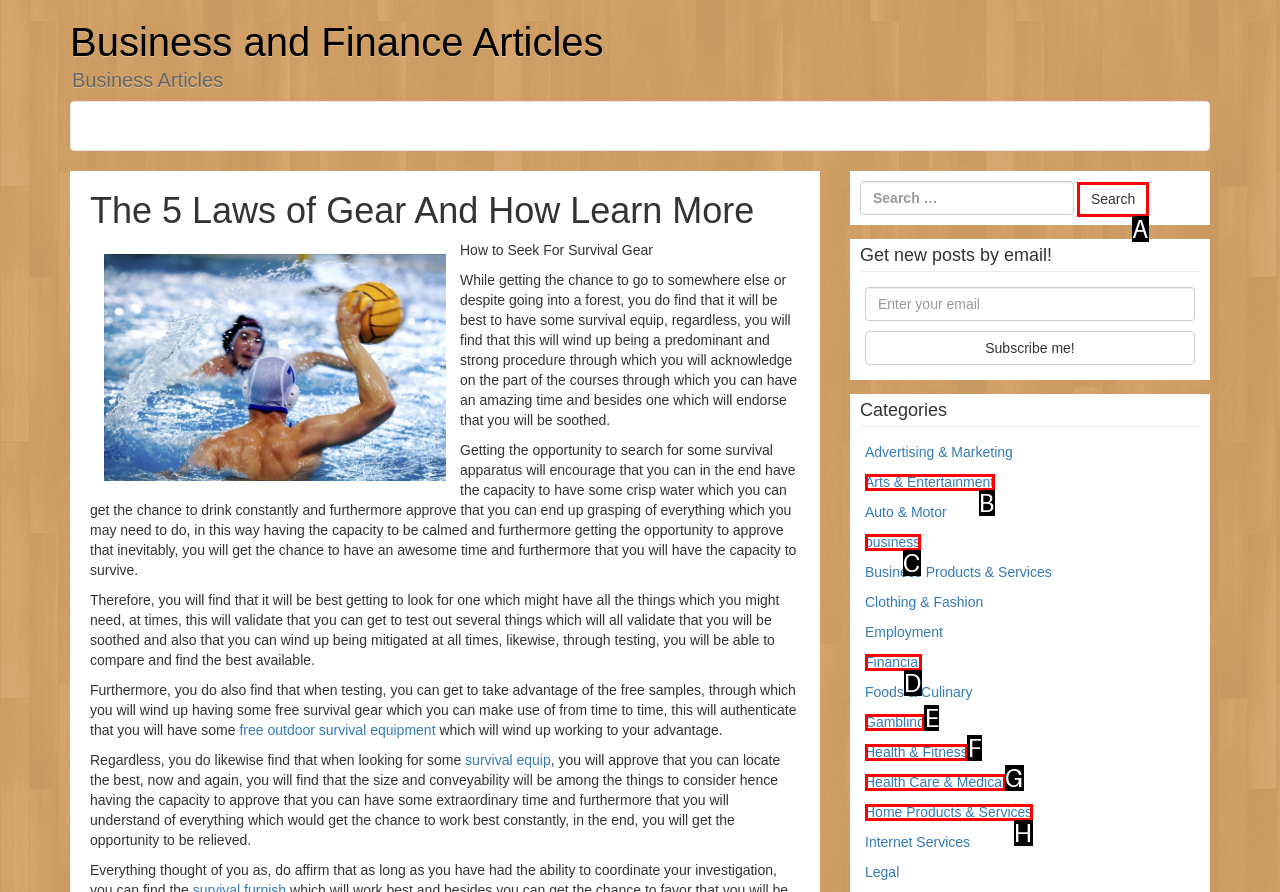Choose the HTML element that best fits the given description: Health Care & Medical. Answer by stating the letter of the option.

G